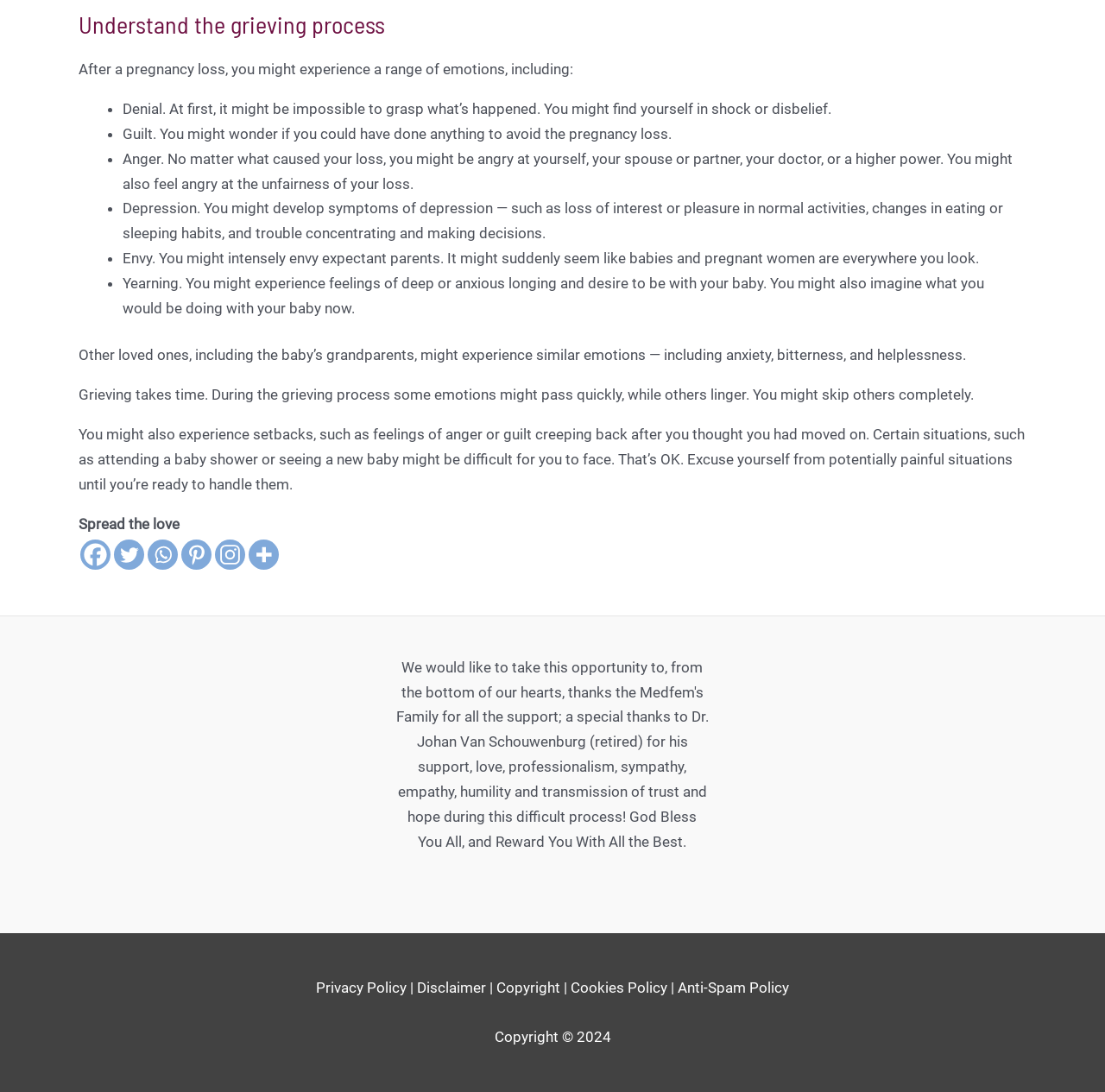Please provide a brief answer to the question using only one word or phrase: 
Why might someone excuse themselves from certain situations during the grieving process?

To avoid painful situations